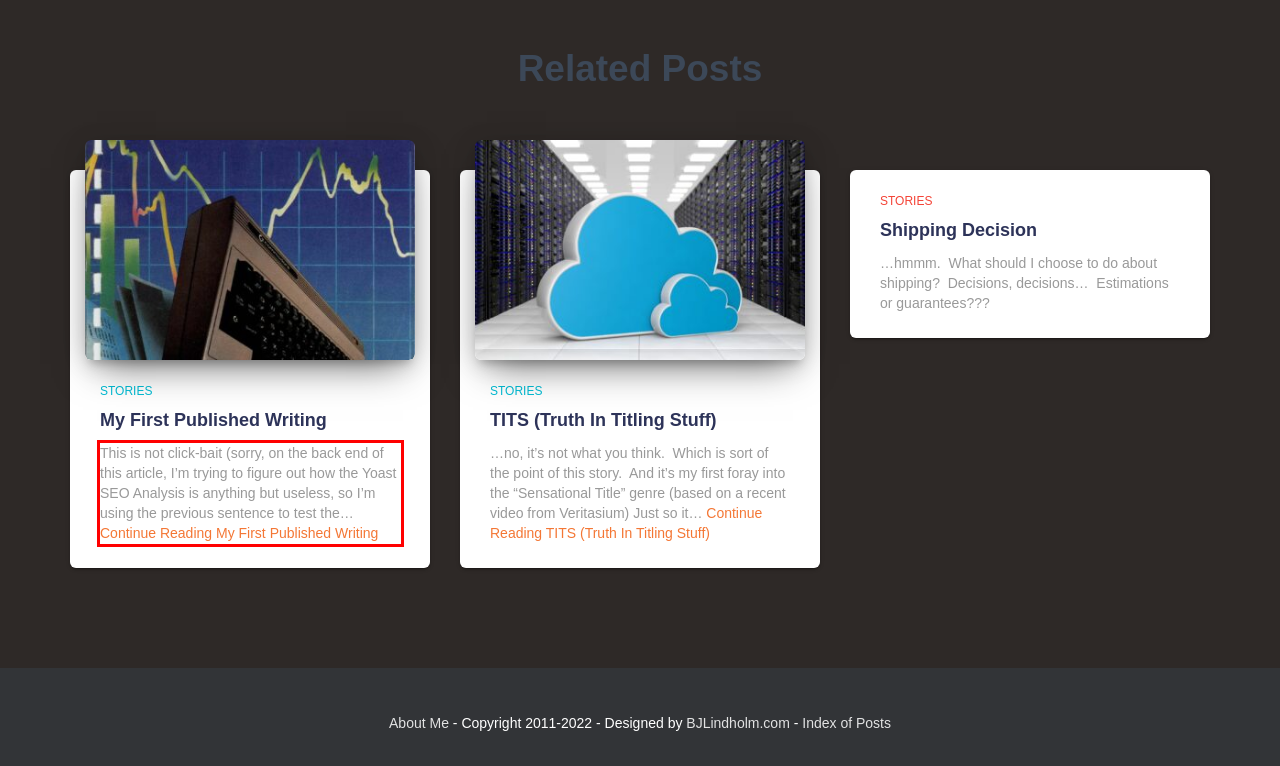Look at the provided screenshot of the webpage and perform OCR on the text within the red bounding box.

This is not click-bait (sorry, on the back end of this article, I’m trying to figure out how the Yoast SEO Analysis is anything but useless, so I’m using the previous sentence to test the… Continue Reading My First Published Writing